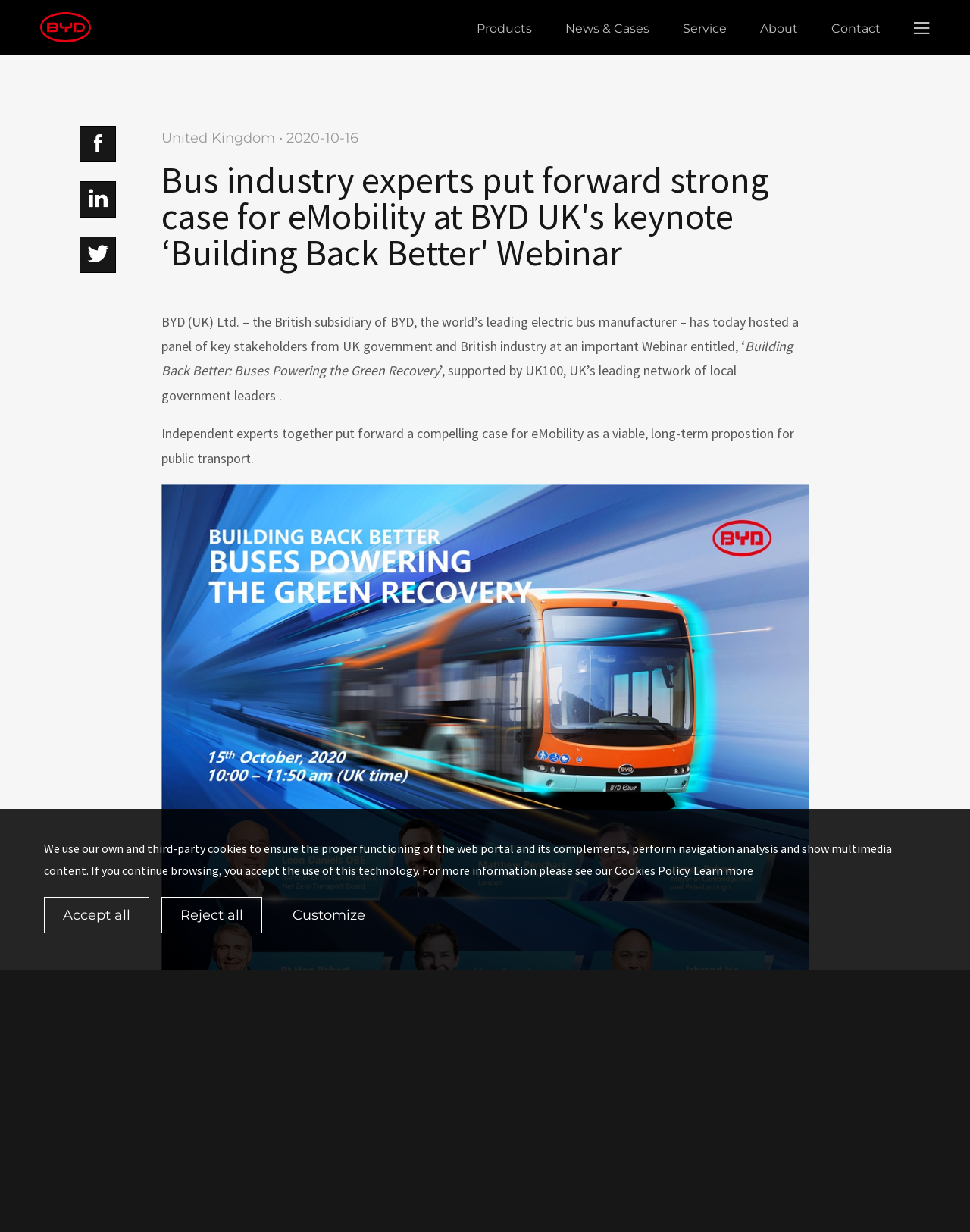Locate the bounding box coordinates of the clickable part needed for the task: "Click on BYD Europe".

[0.042, 0.015, 0.094, 0.028]